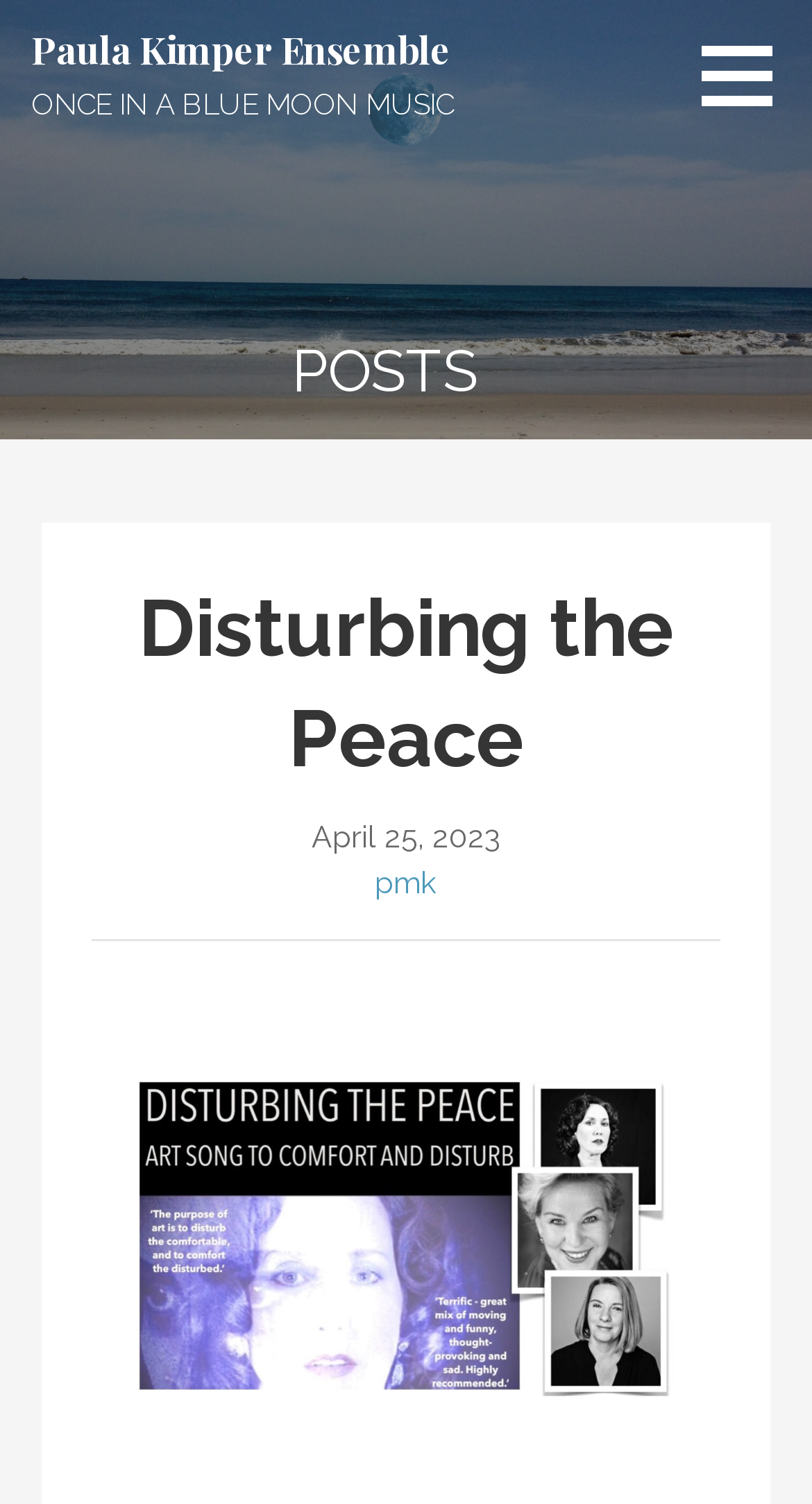What is the main heading of this webpage? Please extract and provide it.

Disturbing the Peace